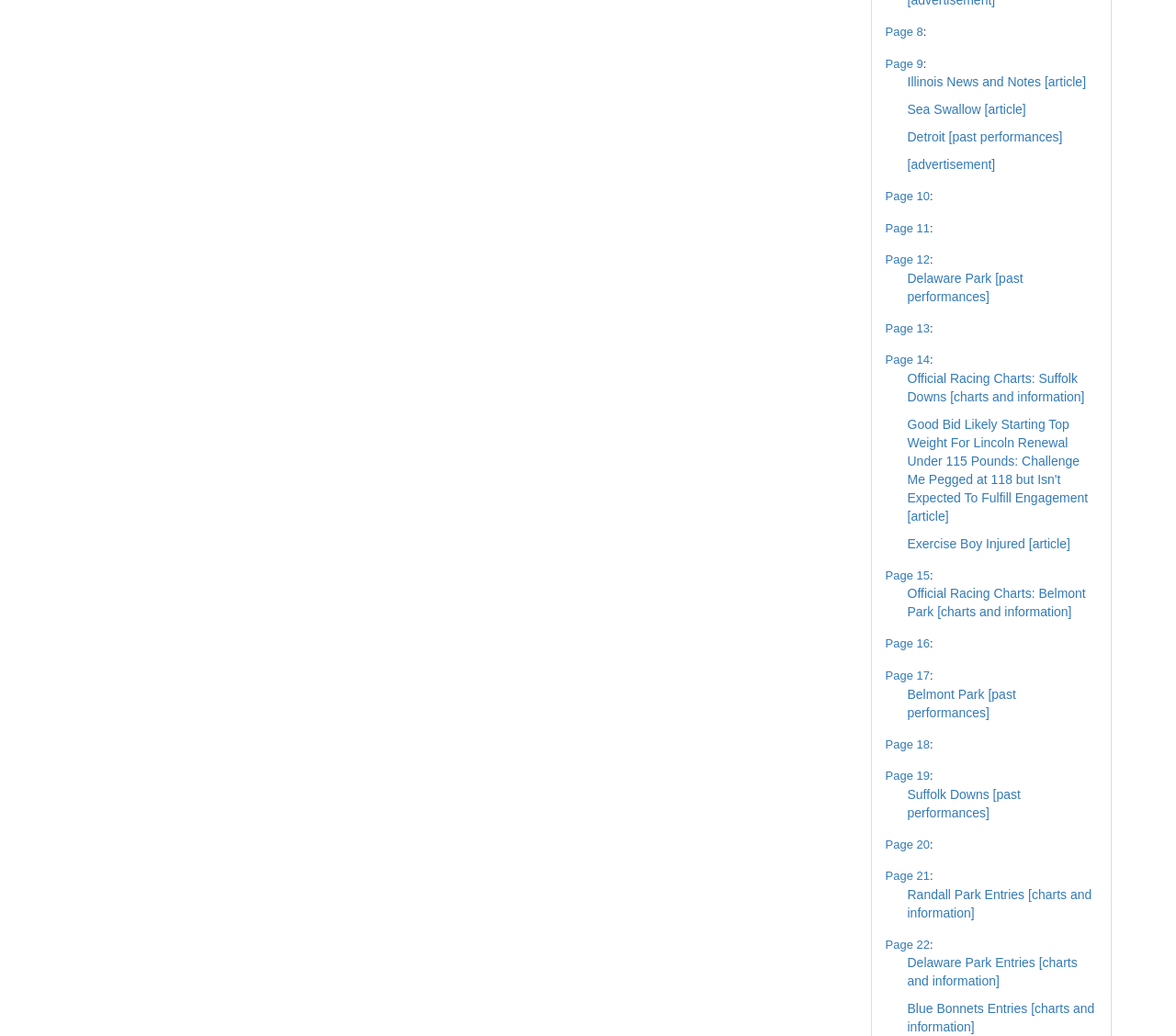Please identify the bounding box coordinates of the clickable area that will fulfill the following instruction: "View Illinois News and Notes article". The coordinates should be in the format of four float numbers between 0 and 1, i.e., [left, top, right, bottom].

[0.771, 0.072, 0.923, 0.086]